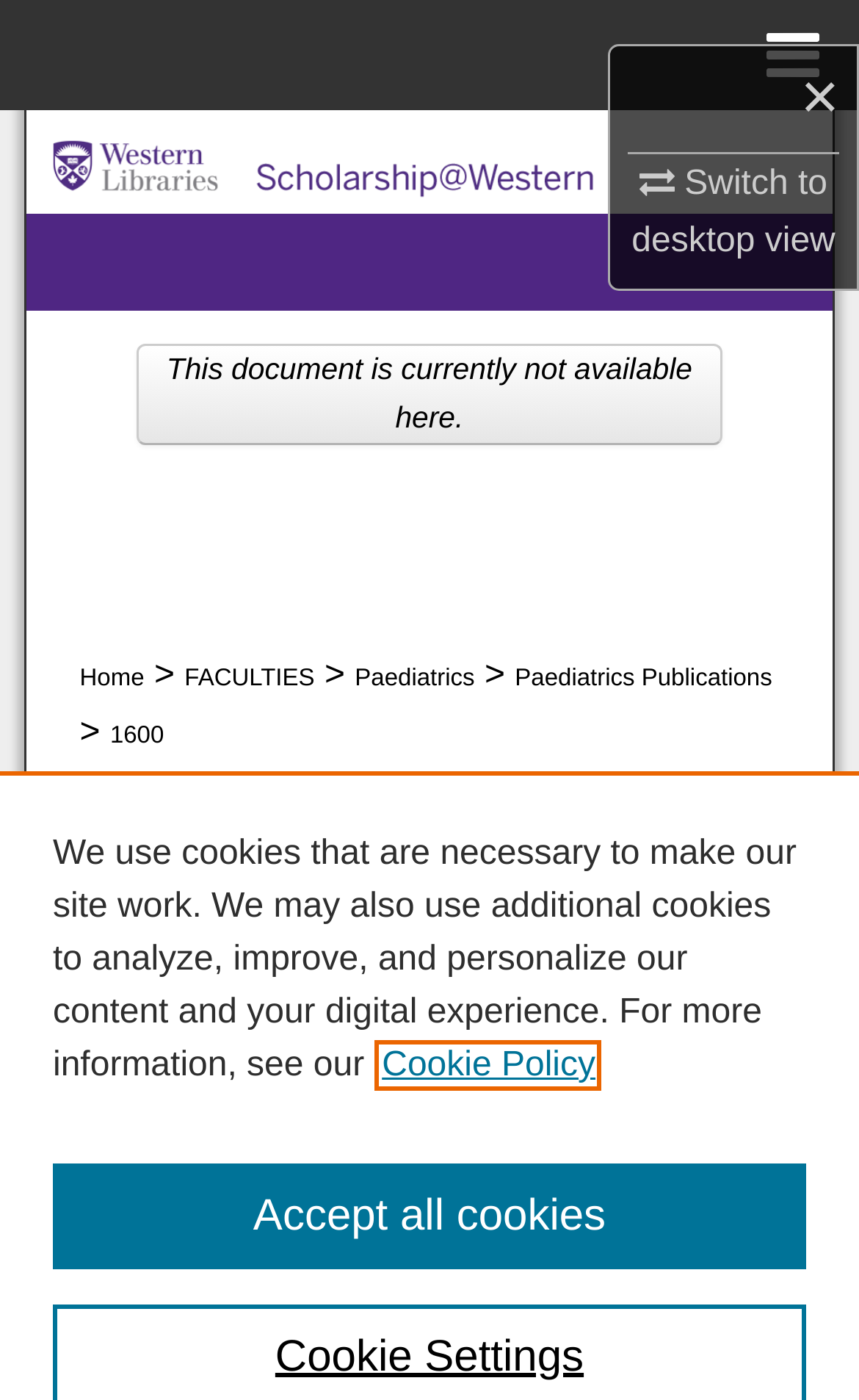Locate the bounding box coordinates of the area that needs to be clicked to fulfill the following instruction: "Switch to desktop view". The coordinates should be in the format of four float numbers between 0 and 1, namely [left, top, right, bottom].

[0.735, 0.112, 0.972, 0.186]